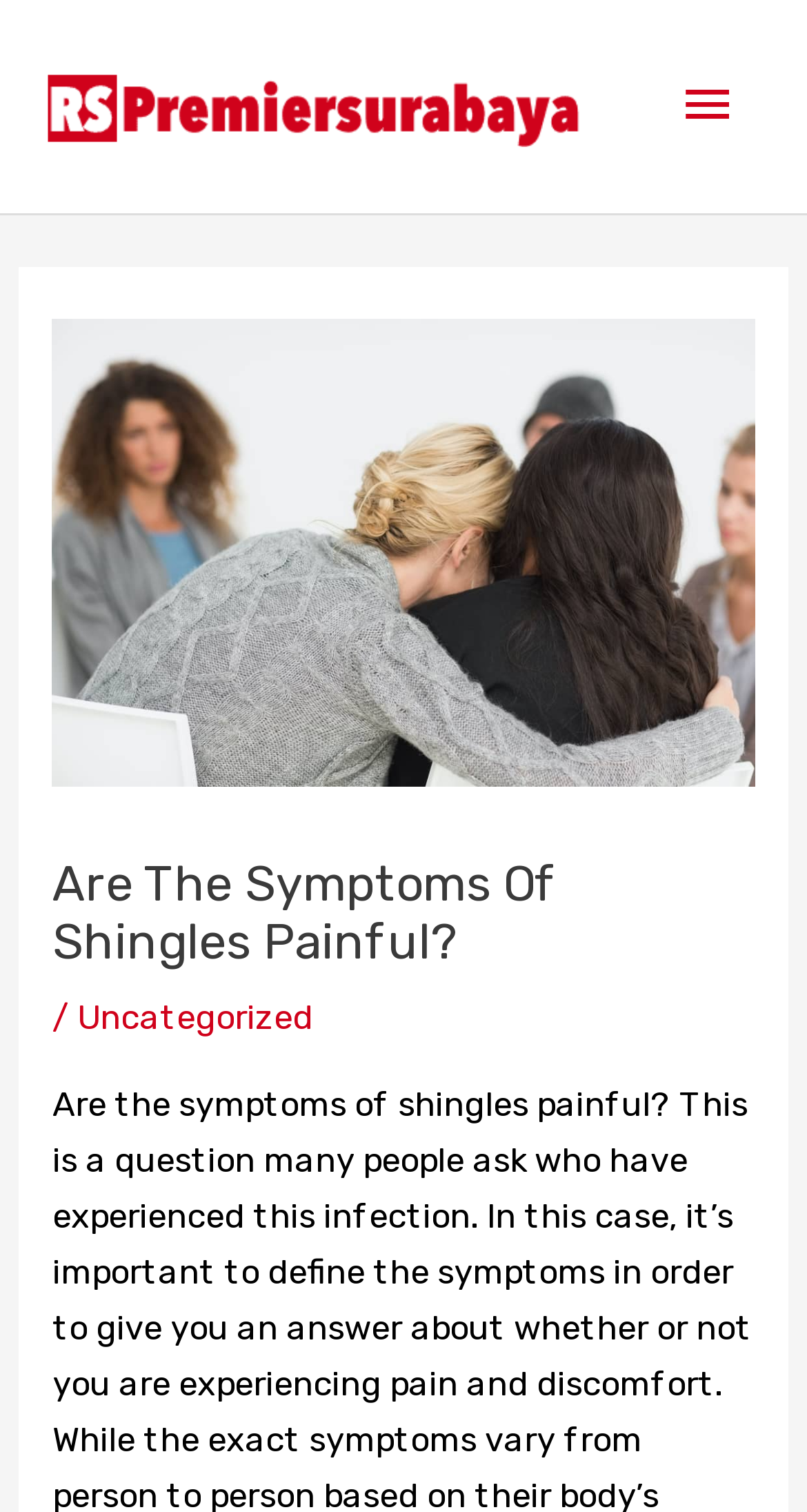Extract the main headline from the webpage and generate its text.

Are The Symptoms Of Shingles Painful?